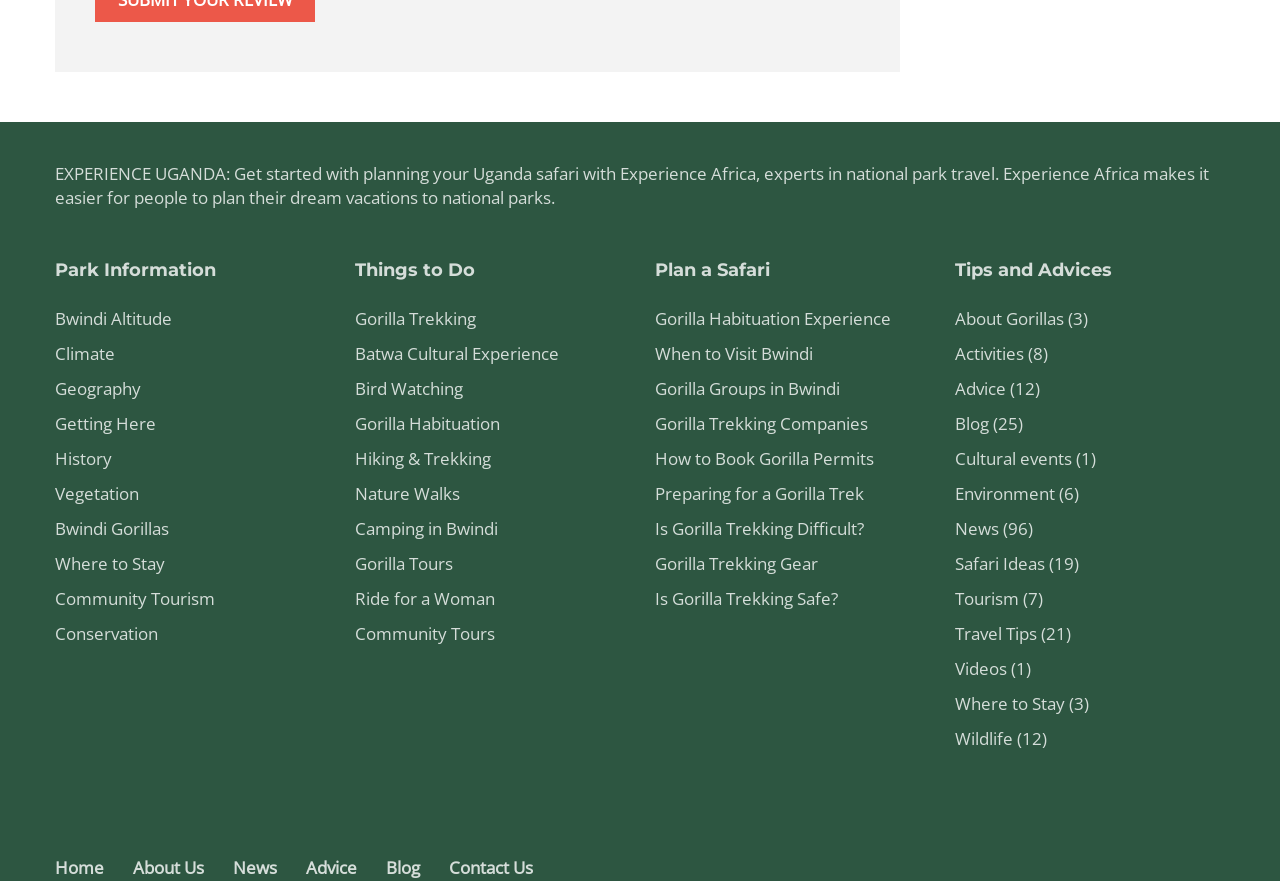Answer this question using a single word or a brief phrase:
What type of information can be found in the 'Tips and Advices' section?

Various tips and advices